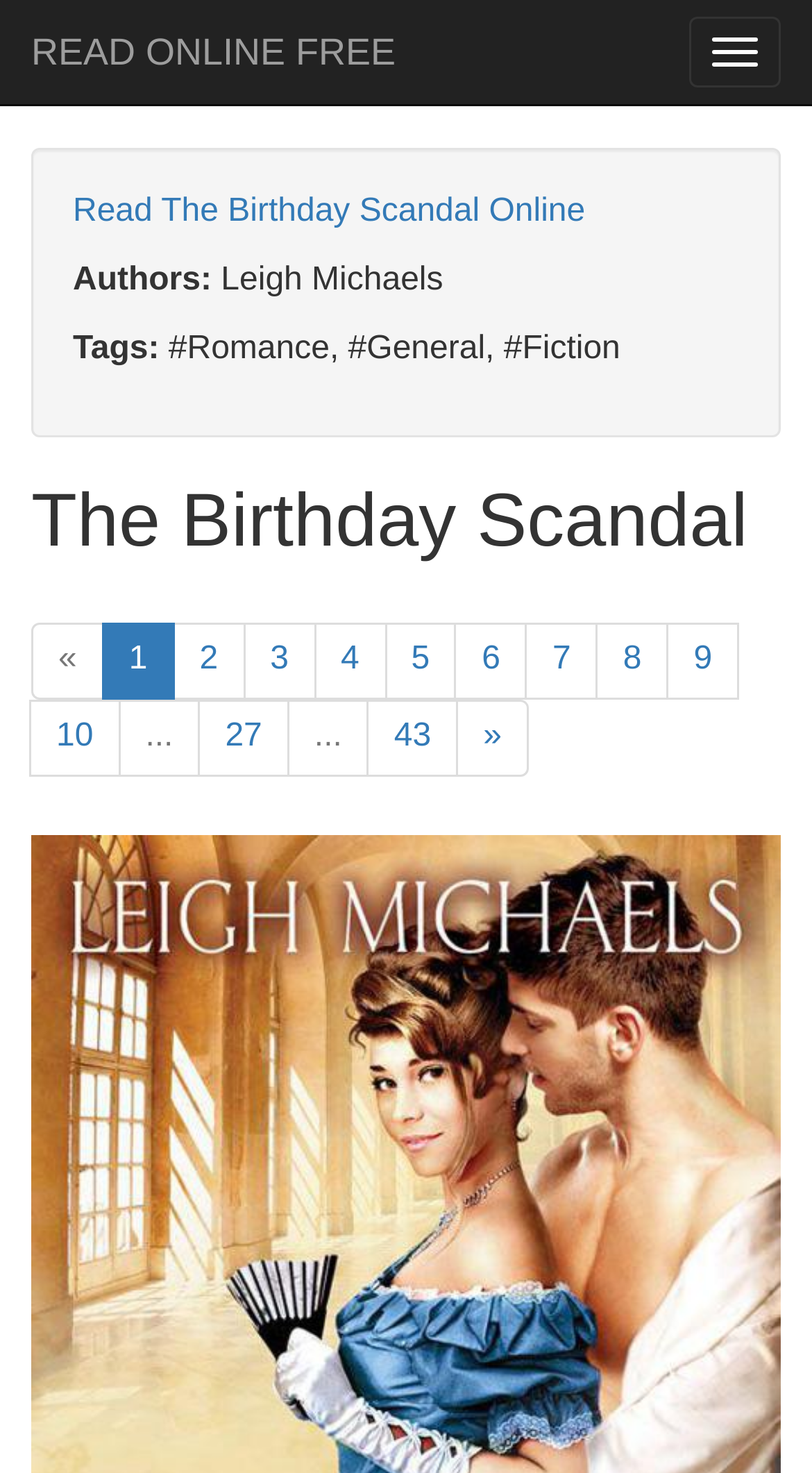Can you specify the bounding box coordinates of the area that needs to be clicked to fulfill the following instruction: "Go to page 1"?

[0.125, 0.423, 0.215, 0.475]